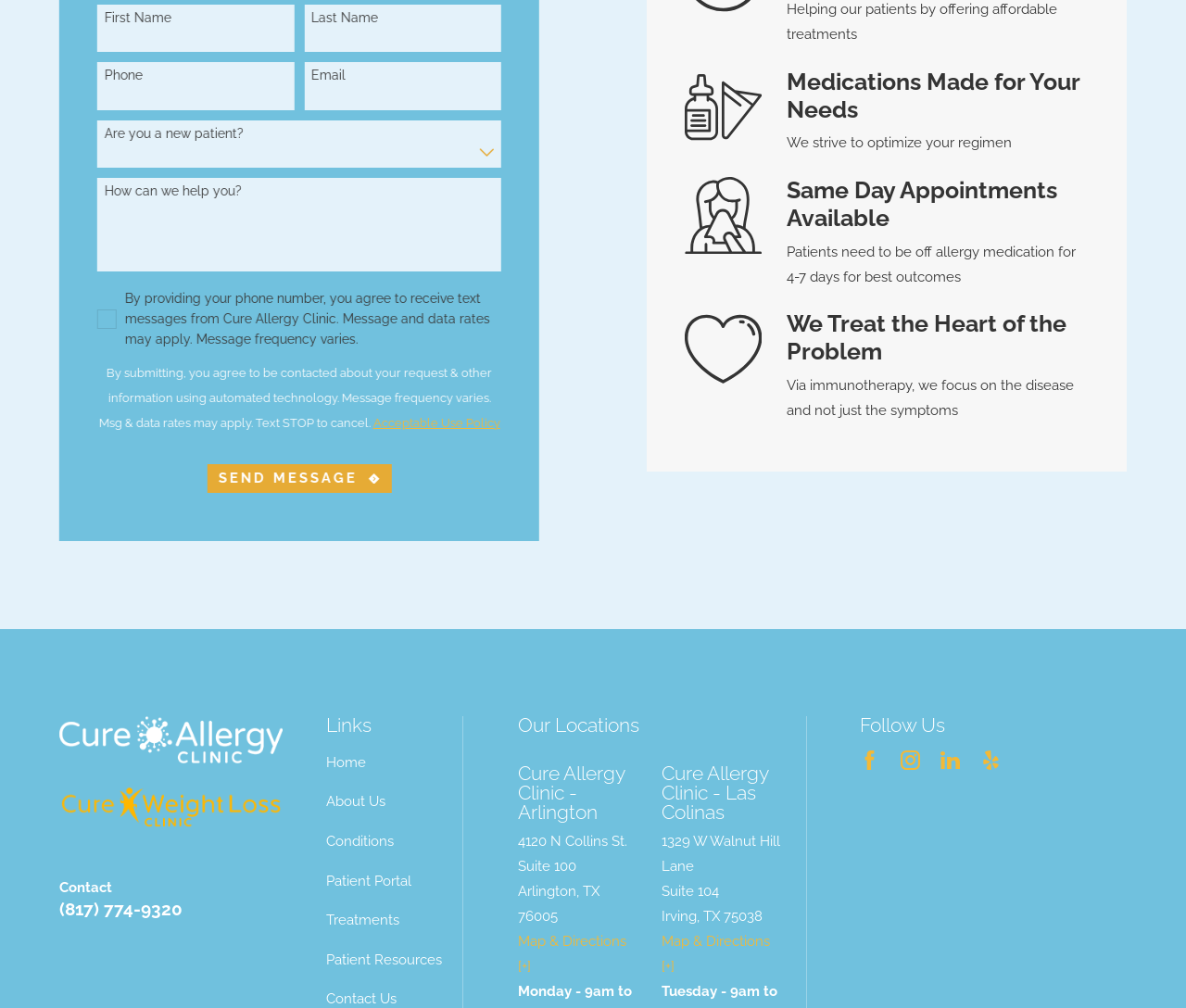Given the description "Map & Directions [+]", provide the bounding box coordinates of the corresponding UI element.

[0.436, 0.926, 0.528, 0.967]